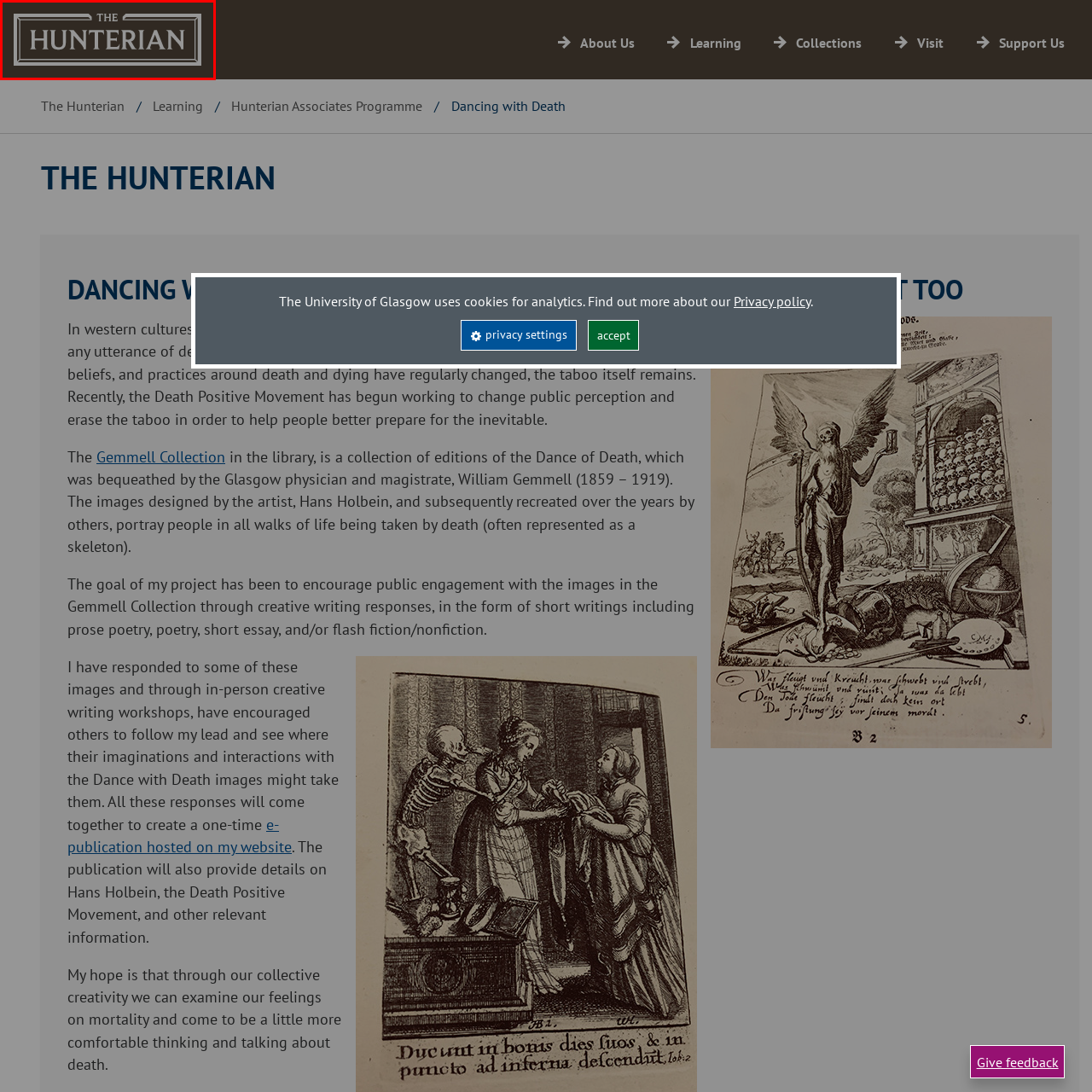Detail the features and components of the image inside the red outline.

The image features the logo for "The Hunterian," which is part of the University of Glasgow. The design showcases a classic and elegant typographical style, emphasizing the name "THE HUNTERIAN" in a bold and prominent manner against a dark background. This logo represents the museum and art gallery, which is renowned for its rich collections and cultural contributions. The understated color palette and simple framing add to the logo’s timeless aesthetic, making it a fitting symbol for an institution dedicated to knowledge and history.